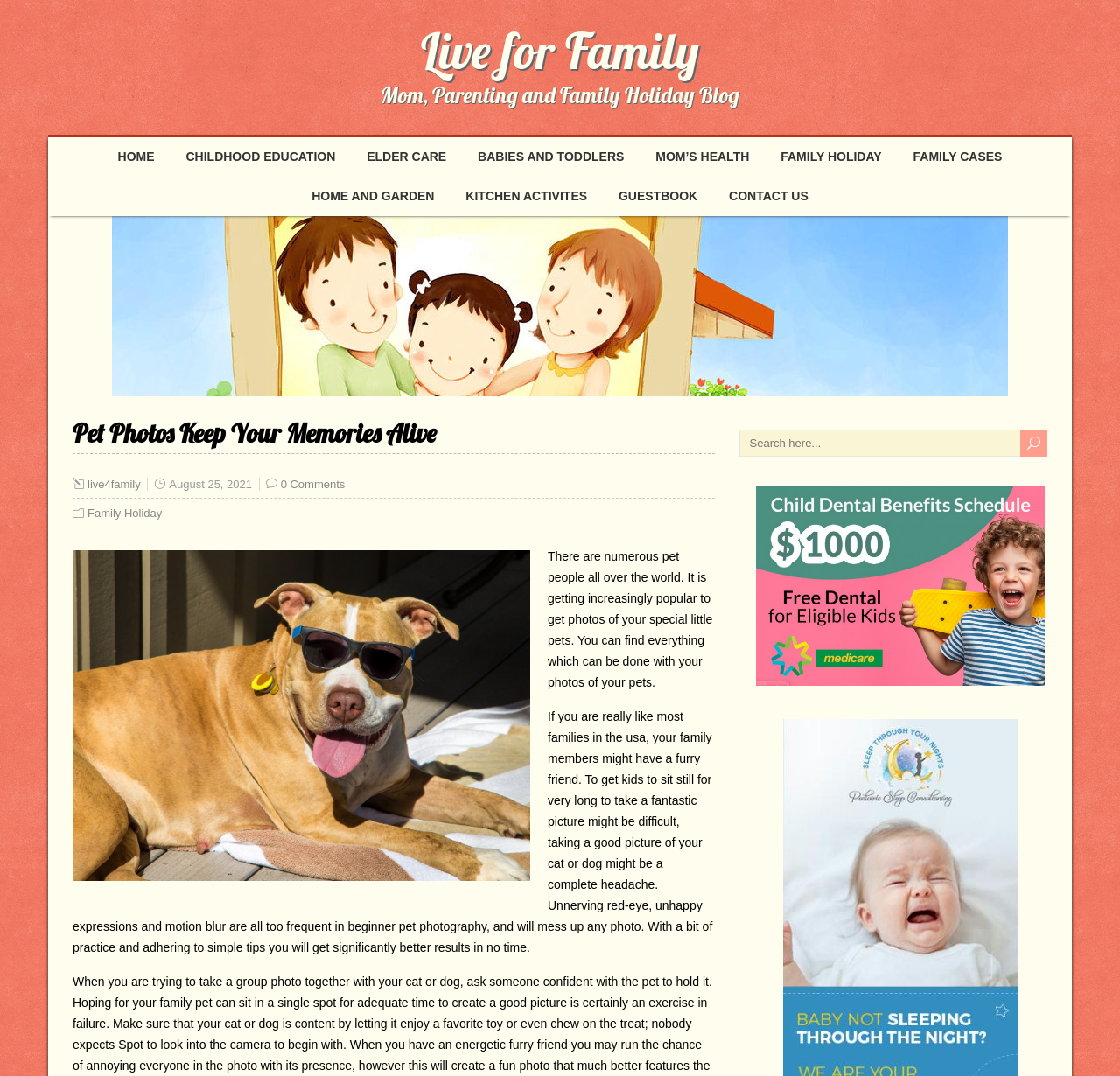Locate the UI element described by Contact us in the provided webpage screenshot. Return the bounding box coordinates in the format (top-left x, top-left y, bottom-right x, bottom-right y), ensuring all values are between 0 and 1.

[0.638, 0.164, 0.734, 0.201]